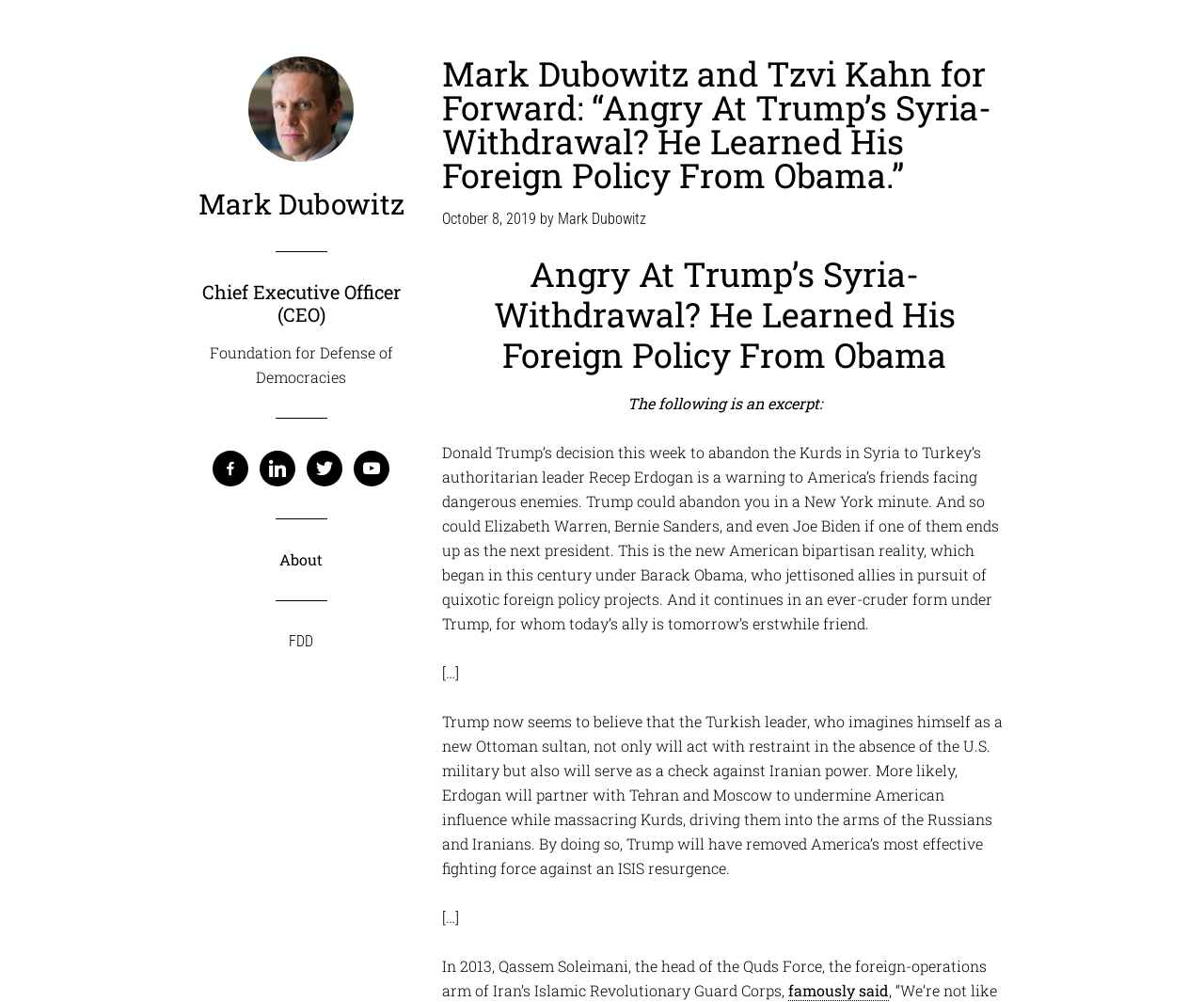Determine and generate the text content of the webpage's headline.

Mark Dubowitz and Tzvi Kahn for Forward: “Angry At Trump’s Syria-Withdrawal? He Learned His Foreign Policy From Obama.”